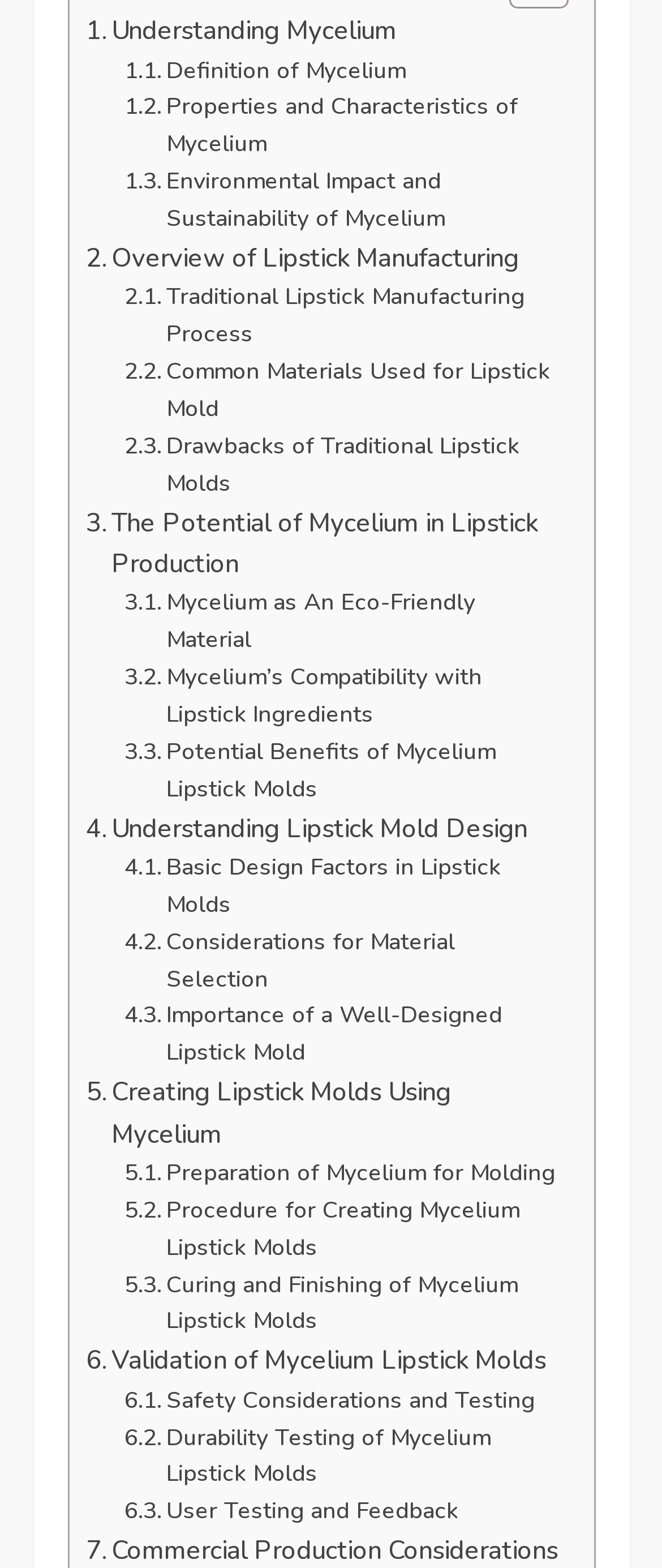Please determine the bounding box coordinates, formatted as (top-left x, top-left y, bottom-right x, bottom-right y), with all values as floating point numbers between 0 and 1. Identify the bounding box of the region described as: name="s" placeholder="Search …"

None